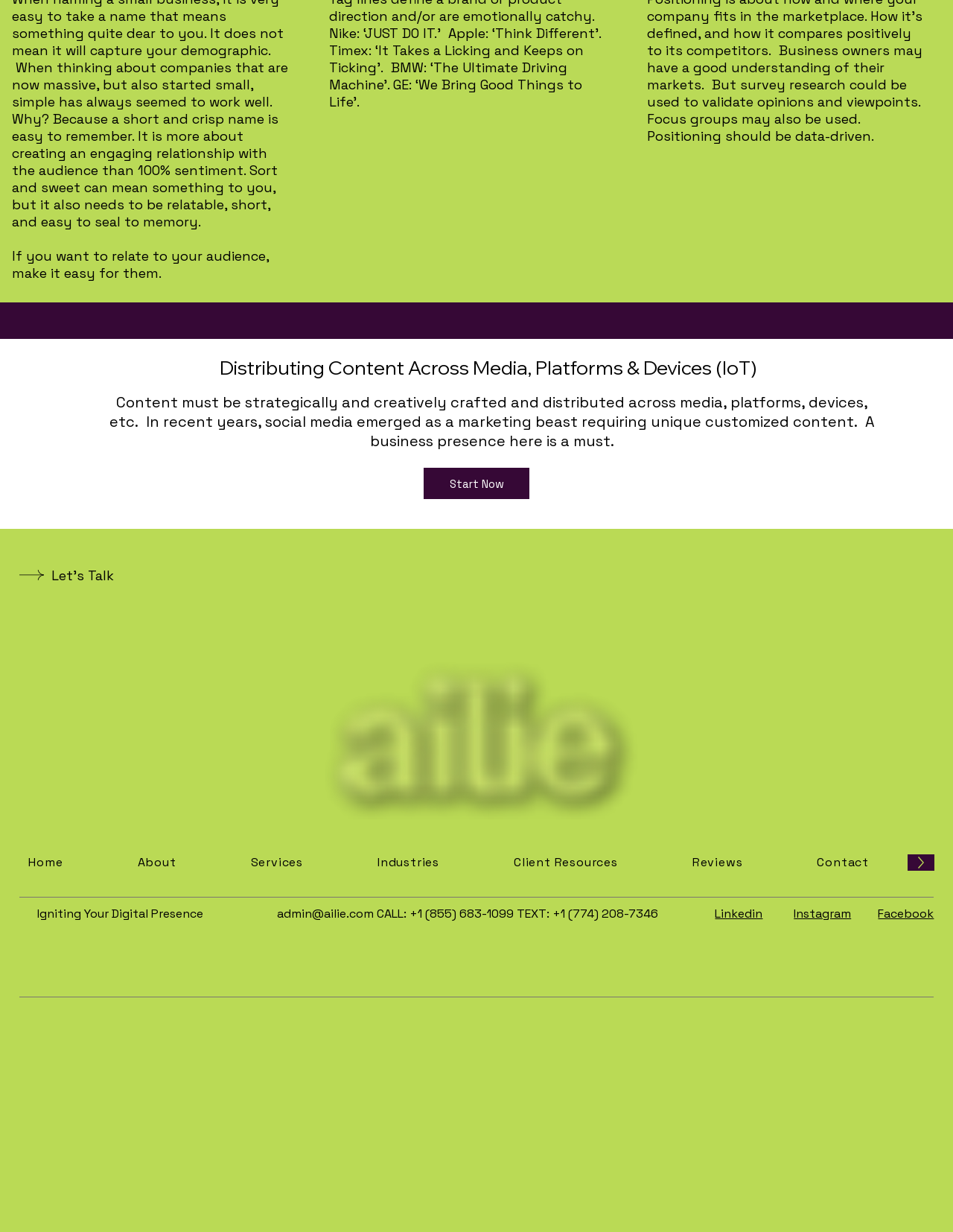Could you indicate the bounding box coordinates of the region to click in order to complete this instruction: "Go to 'About'".

[0.144, 0.693, 0.185, 0.707]